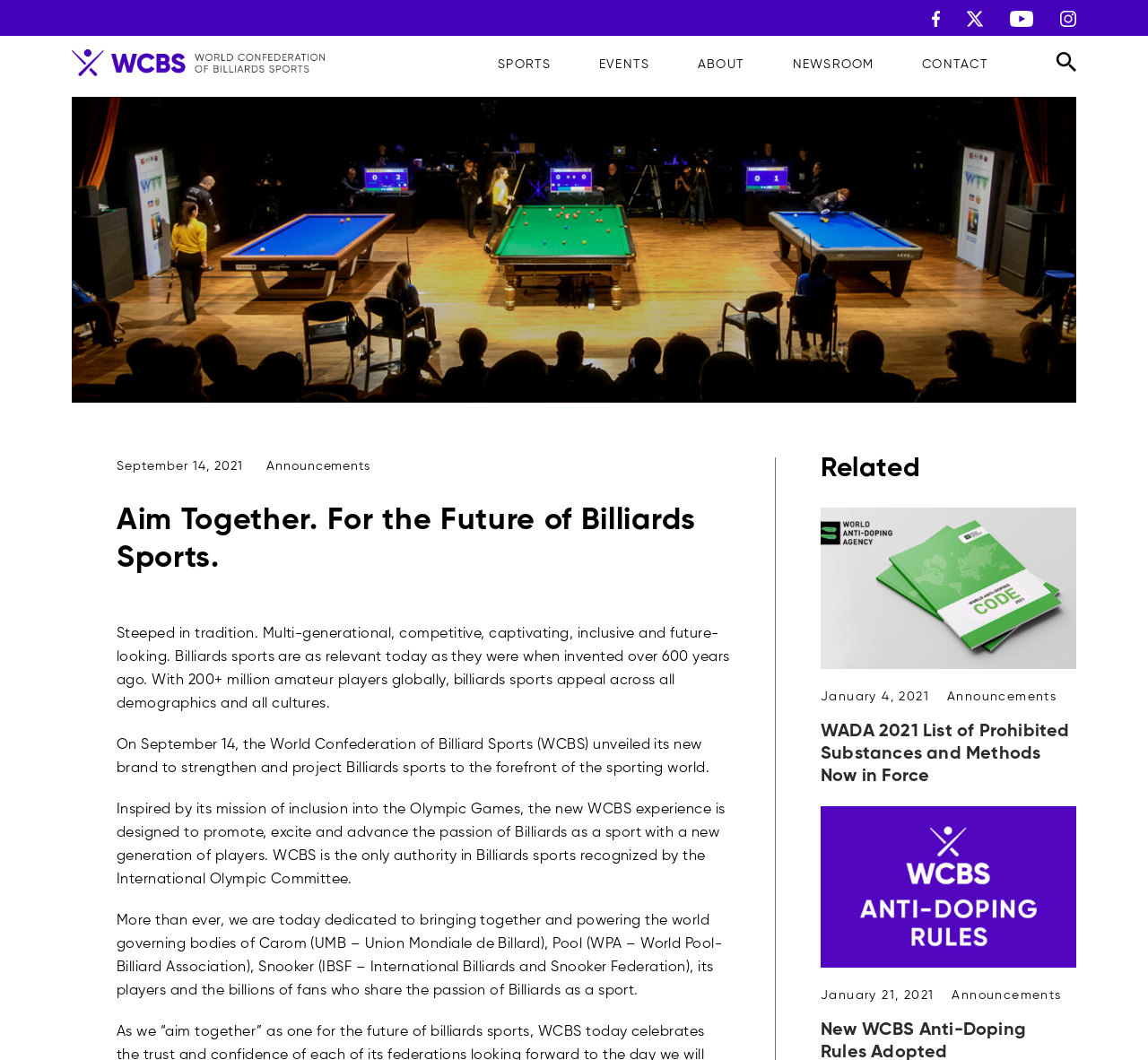Describe the webpage in detail, including text, images, and layout.

The webpage is about the World Confederation of Billiards Sports (WCBS), with a focus on promoting and advancing the sport of billiards. At the top of the page, there are five links to different sections of the website, including sports, events, about, newsroom, and contact. Below these links, there is a hero image that spans the width of the page.

To the left of the hero image, there is a section with a heading that reads "Aim Together. For the Future of Billiards Sports." This section contains a brief description of the WCBS and its mission, as well as a paragraph about the history and relevance of billiards sports.

Below this section, there is a news article with a heading that reads "September 14, 2021" and a subheading that reads "Announcements." The article discusses the unveiling of the WCBS's new brand and its mission to promote billiards sports.

To the right of the news article, there is a section with a heading that reads "Related." This section contains three news articles with links to read more. The articles are about the World Anti-Doping Agency's (WADA) 2021 list of prohibited substances and methods, and the adoption of new anti-doping rules by the WCBS.

At the bottom of the page, there are links to different sections of the website, including sports, events, about, newsroom, and contact. There is also a button with an image that appears to be a social media link.

Throughout the page, there are several images, including the hero image, images accompanying the news articles, and an image of the WCBS logo. The overall layout of the page is clean and easy to navigate, with clear headings and concise text.